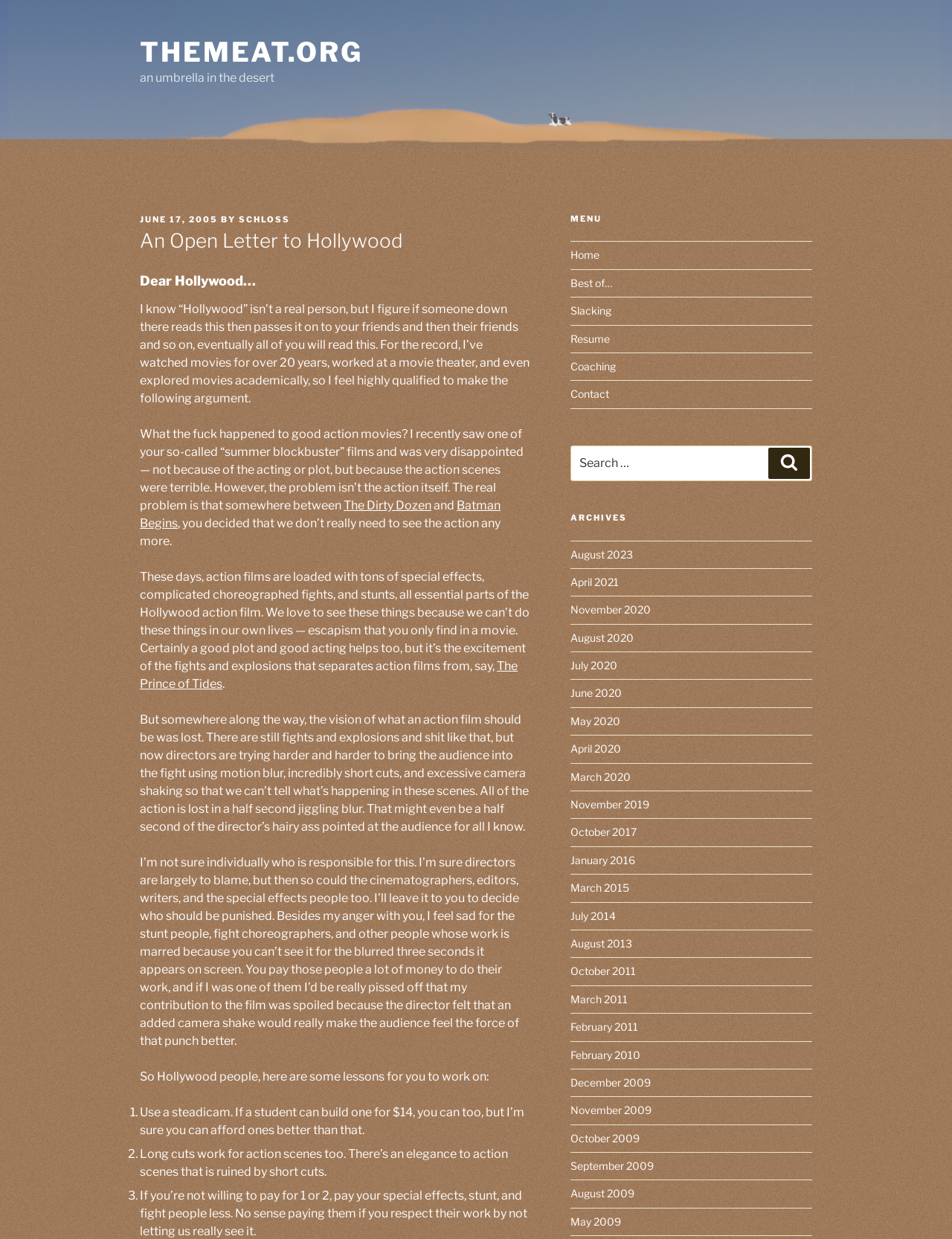Please find the bounding box for the following UI element description. Provide the coordinates in (top-left x, top-left y, bottom-right x, bottom-right y) format, with values between 0 and 1: June 2020

[0.599, 0.554, 0.653, 0.564]